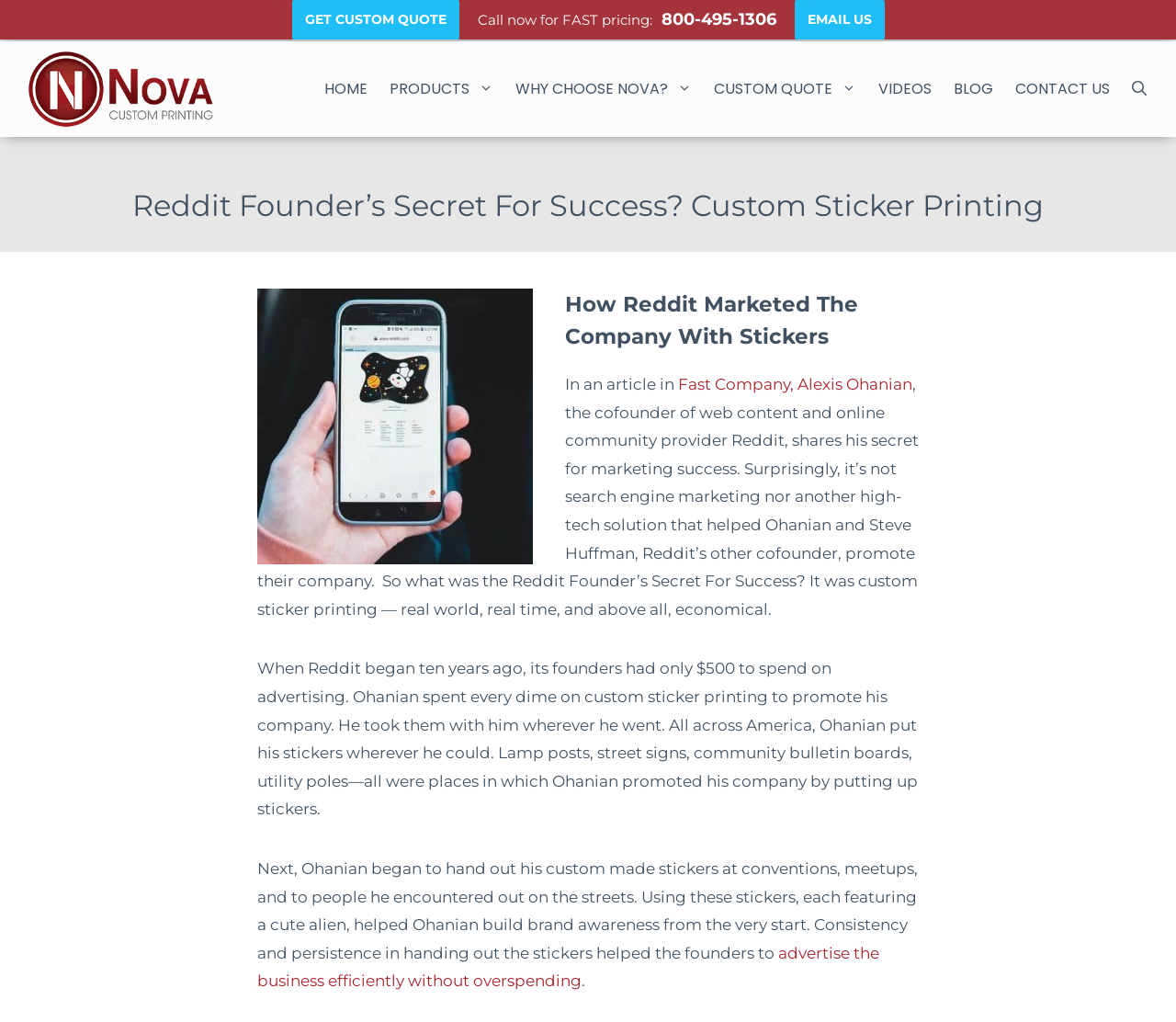Kindly determine the bounding box coordinates of the area that needs to be clicked to fulfill this instruction: "Go to Nova Custom Label Printing homepage".

[0.023, 0.04, 0.181, 0.134]